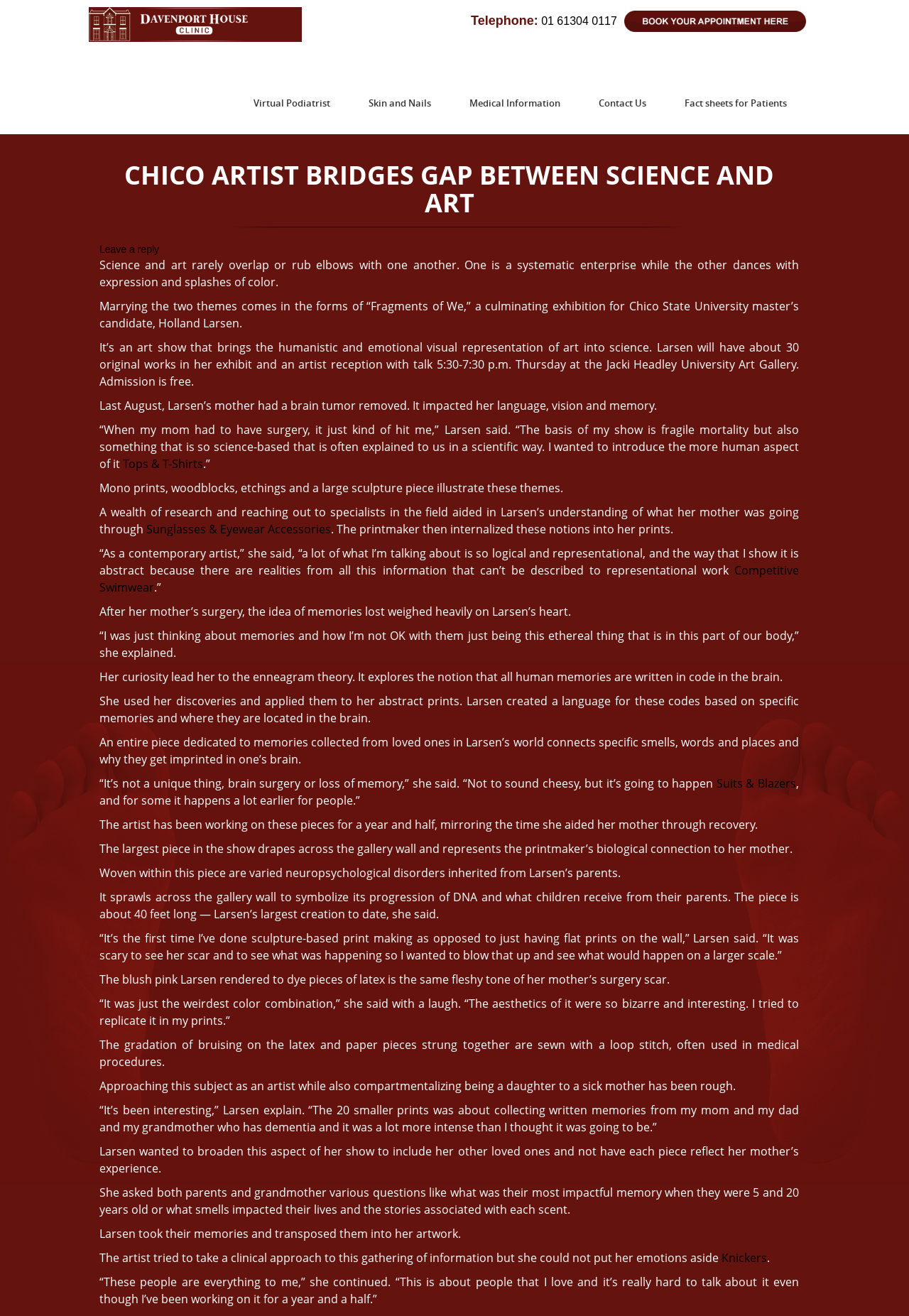What is the inspiration behind the artist's work?
Based on the visual information, provide a detailed and comprehensive answer.

The article explains that the artist's work is inspired by her mother's brain tumor surgery and the impact it had on their relationship, as well as the artist's own exploration of the intersection of science and art.